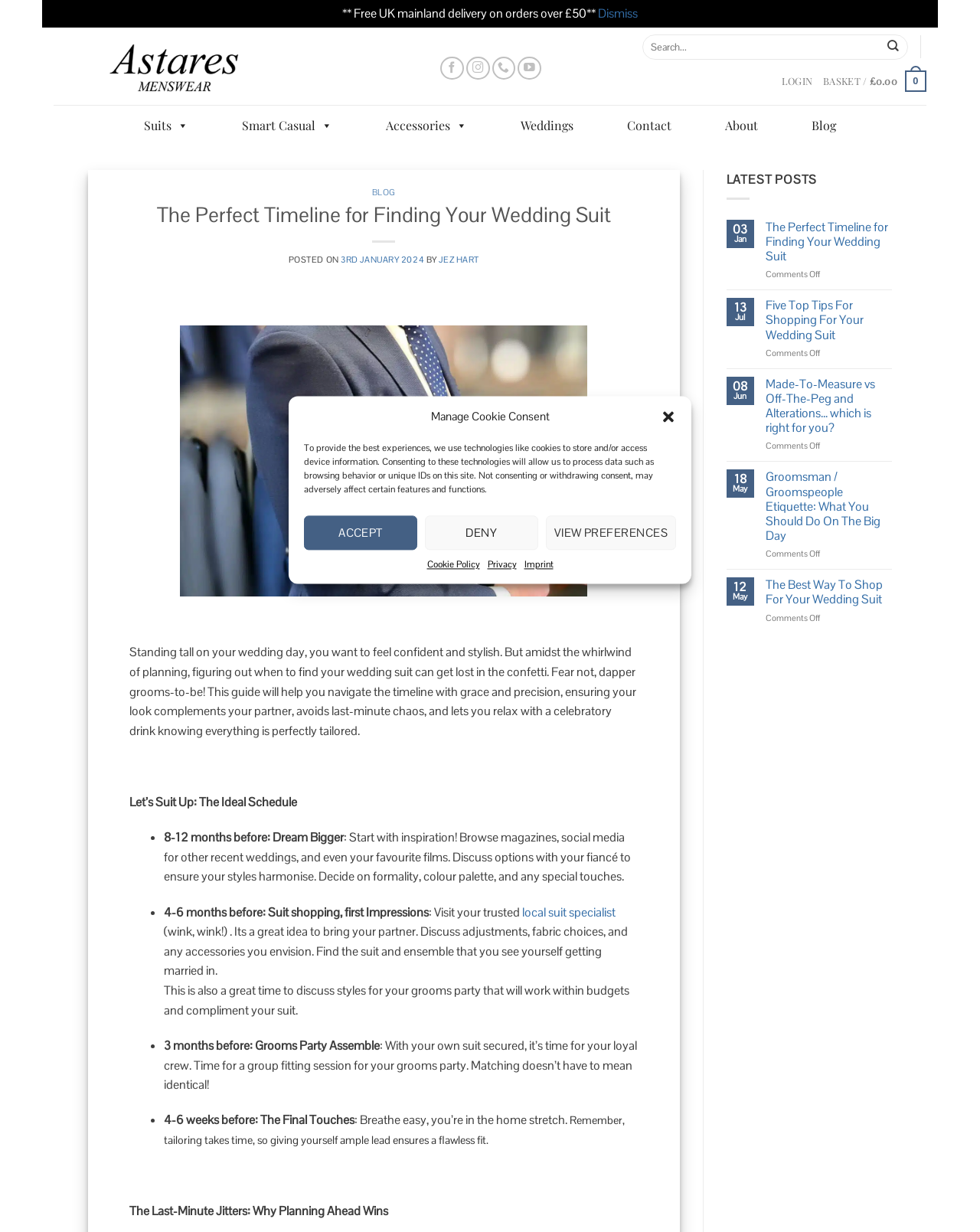What is the minimum order value for free UK mainland delivery?
Please look at the screenshot and answer using one word or phrase.

£50